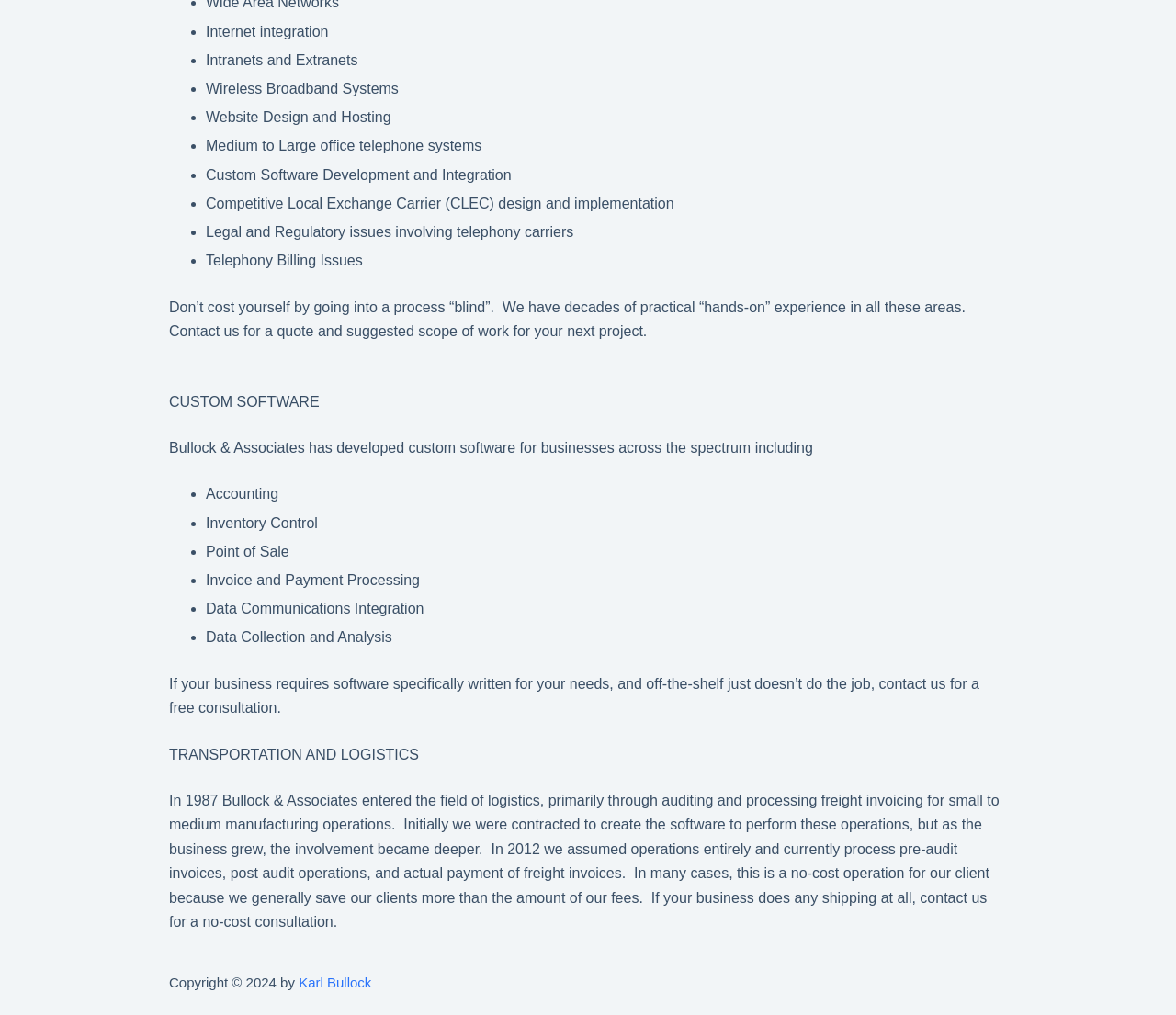For the given element description name="email" placeholder="Email", determine the bounding box coordinates of the UI element. The coordinates should follow the format (top-left x, top-left y, bottom-right x, bottom-right y) and be within the range of 0 to 1.

None